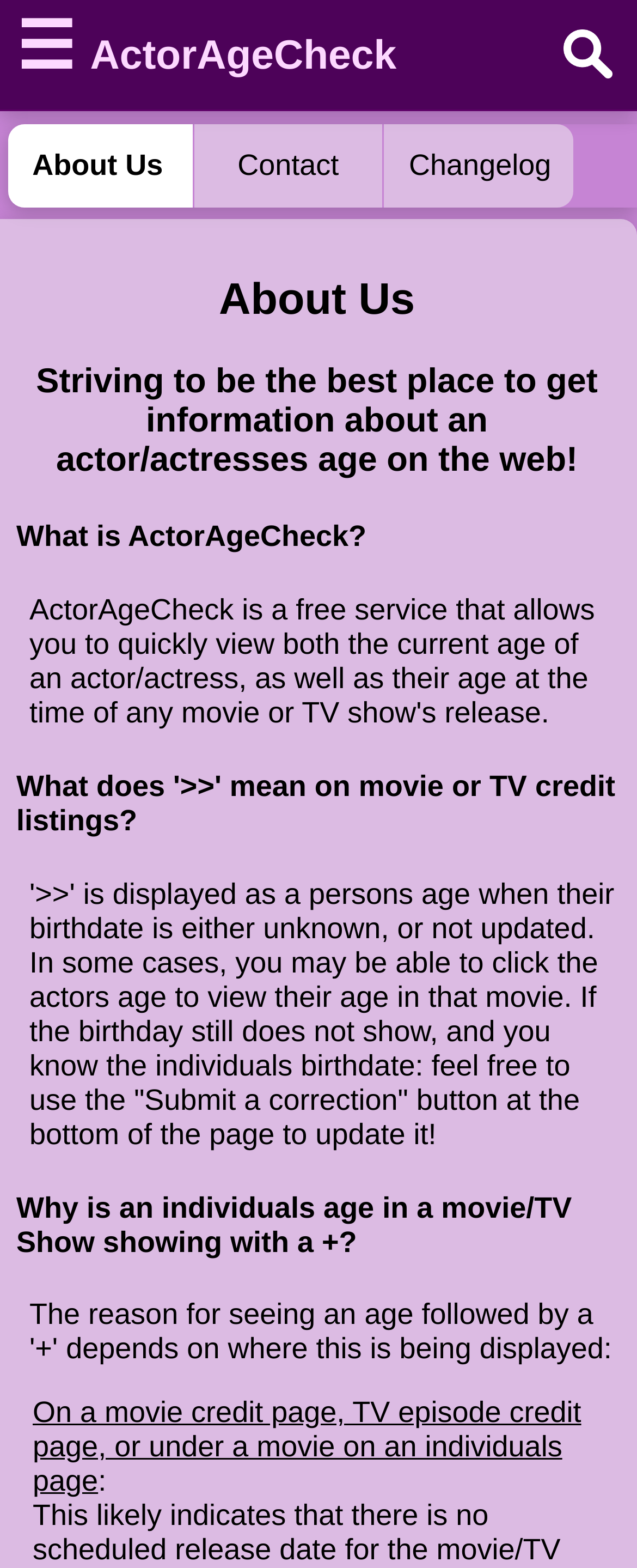Given the description "Contact", provide the bounding box coordinates of the corresponding UI element.

[0.304, 0.079, 0.6, 0.132]